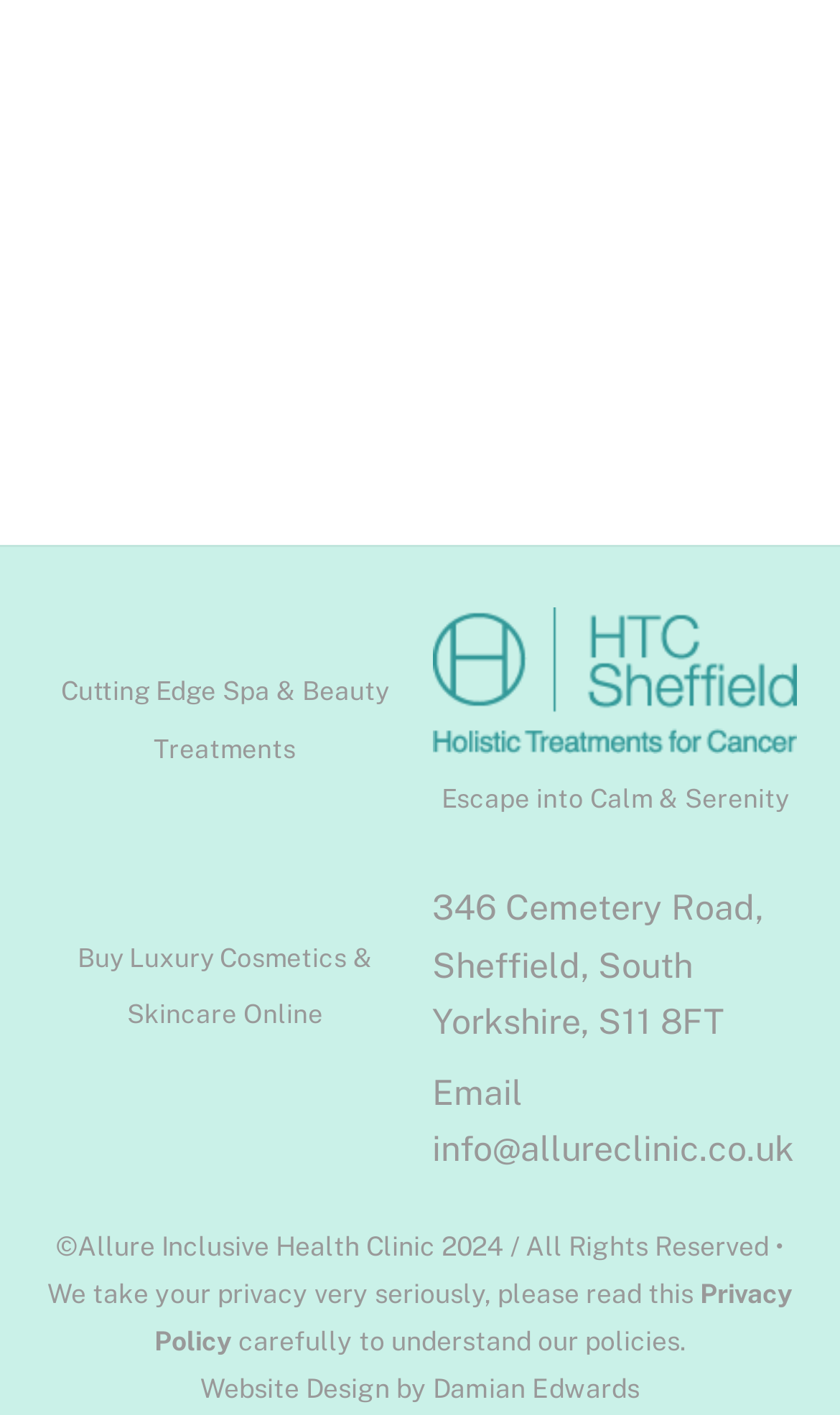What is the theme of the images at the top of the webpage?
Please give a detailed and elaborate answer to the question.

I inferred the theme by looking at the images with bounding box coordinates [0.05, 0.084, 0.95, 0.217] and [0.05, 0.217, 0.349, 0.479], which contain logos of various skincare and beauty brands.